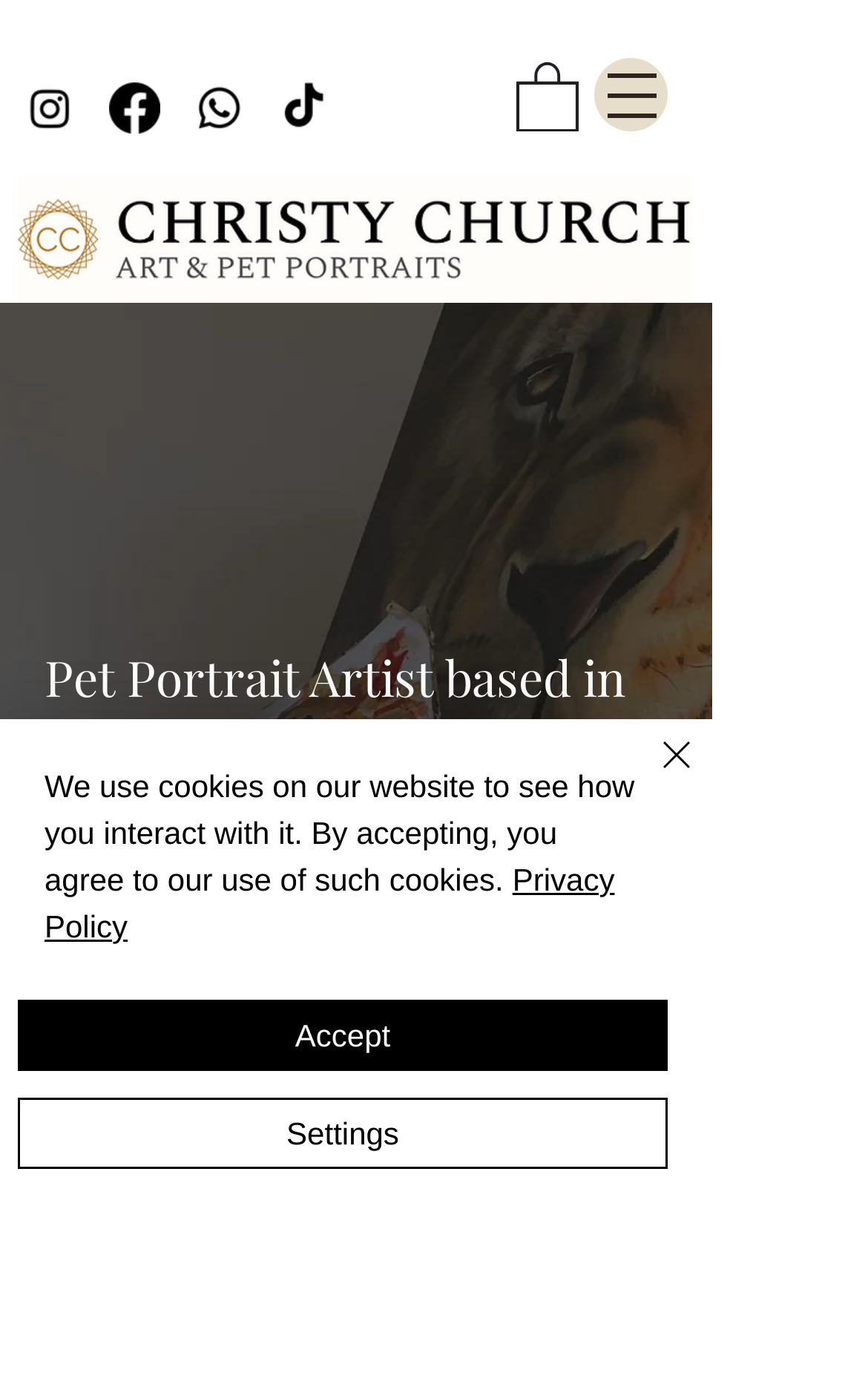How many social media platforms are linked on the webpage? Analyze the screenshot and reply with just one word or a short phrase.

4